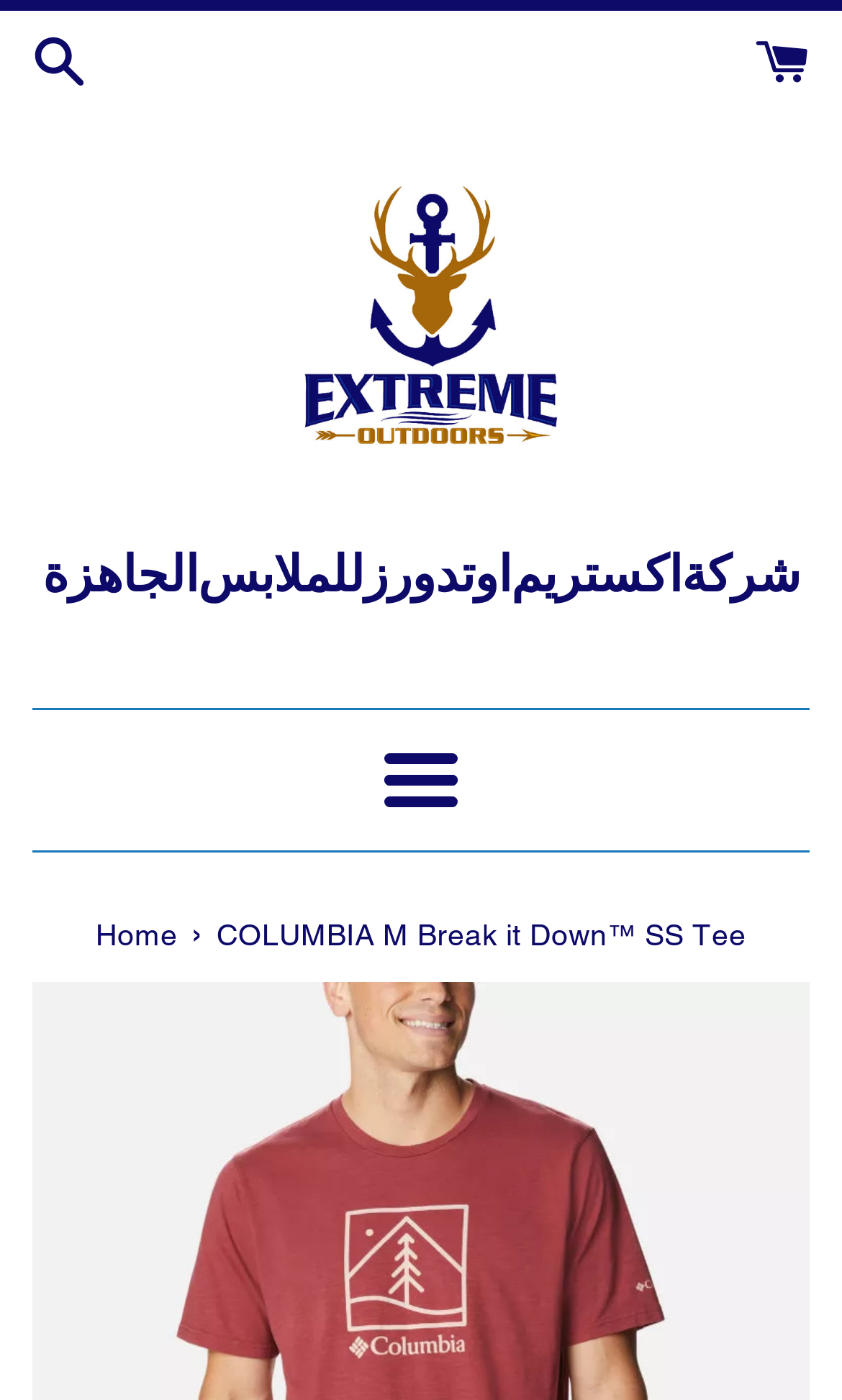What is the type of the navigation element?
Using the image as a reference, answer the question with a short word or phrase.

You are here